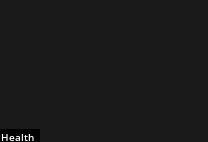Explain what the image portrays in a detailed manner.

The image features a bold graphic element labeled "Health," prominently displayed in clear white lettering against a solid black background. This visual serves to highlight health-related content on the website, emphasizing its significance among the various topics explored. Such a design choice not only draws attention but also creates a strong contrast, enhancing readability. This visual prompt suggests that readers can expect articles or resources focused on health issues, wellness tips, or medical insights, reinforcing the site’s dedication to delivering valuable health-related information.